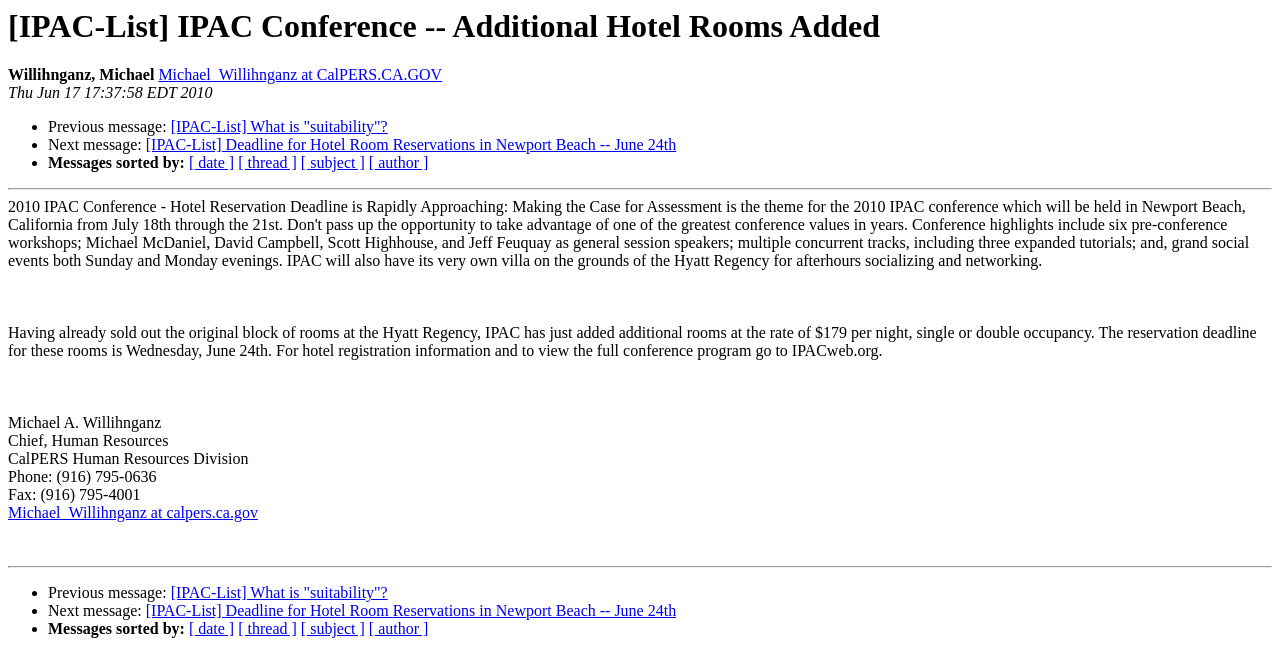Can you identify the bounding box coordinates of the clickable region needed to carry out this instruction: 'View next message'? The coordinates should be four float numbers within the range of 0 to 1, stated as [left, top, right, bottom].

[0.038, 0.923, 0.114, 0.949]